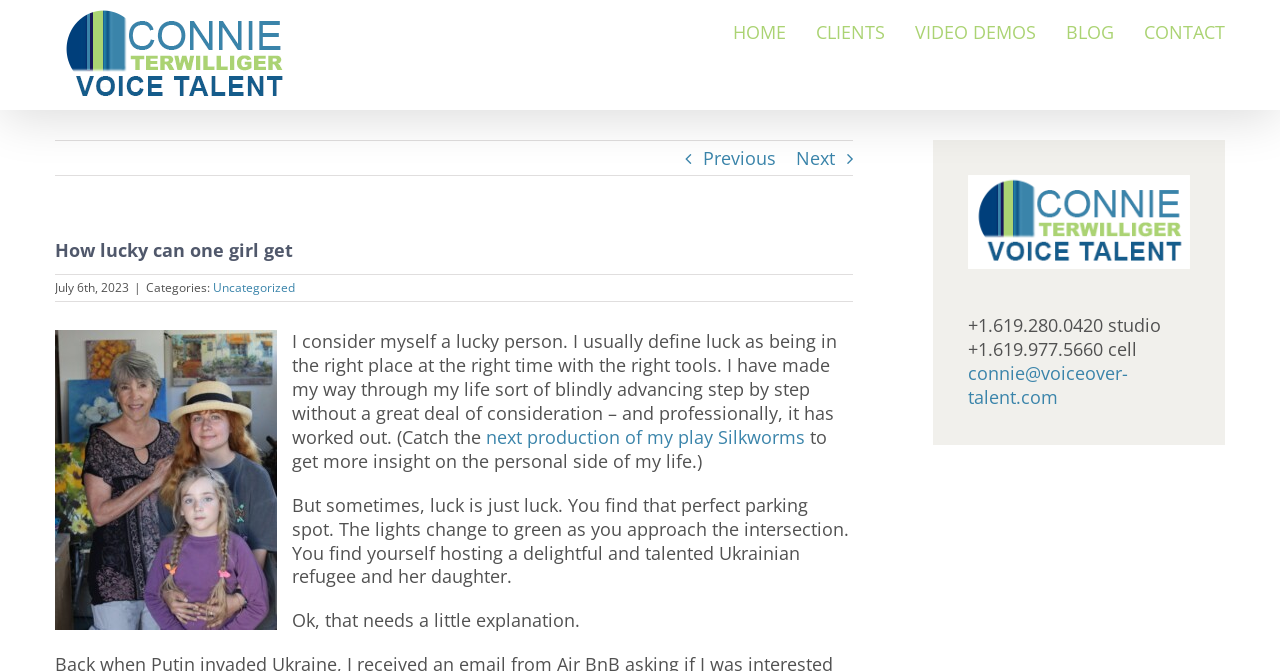Generate a comprehensive caption for the webpage you are viewing.

The webpage is about Connie Terwilliger, a voiceover talent. At the top left corner, there is a logo of Connie Terwilliger, which is an image linked to her website. Next to the logo, there is a main menu navigation bar with five links: HOME, CLIENTS, VIDEO DEMOS, BLOG, and CONTACT. 

Below the main menu, there are two links, Previous and Next, which are likely used for pagination. 

The main content of the webpage is a blog post titled "How lucky can one girl get". The title is followed by the date "July 6th, 2023" and a category label "Uncategorized". 

Below the title, there is an image of people, which takes up most of the width of the page. The image is accompanied by a long paragraph of text, which talks about Connie's perspective on luck and how it has affected her life and career. The text also includes a link to her play Silkworms. 

At the bottom right corner of the page, there is a complementary section with a smaller logo of Connie Terwilliger, her studio phone number, cell phone number, and email address.